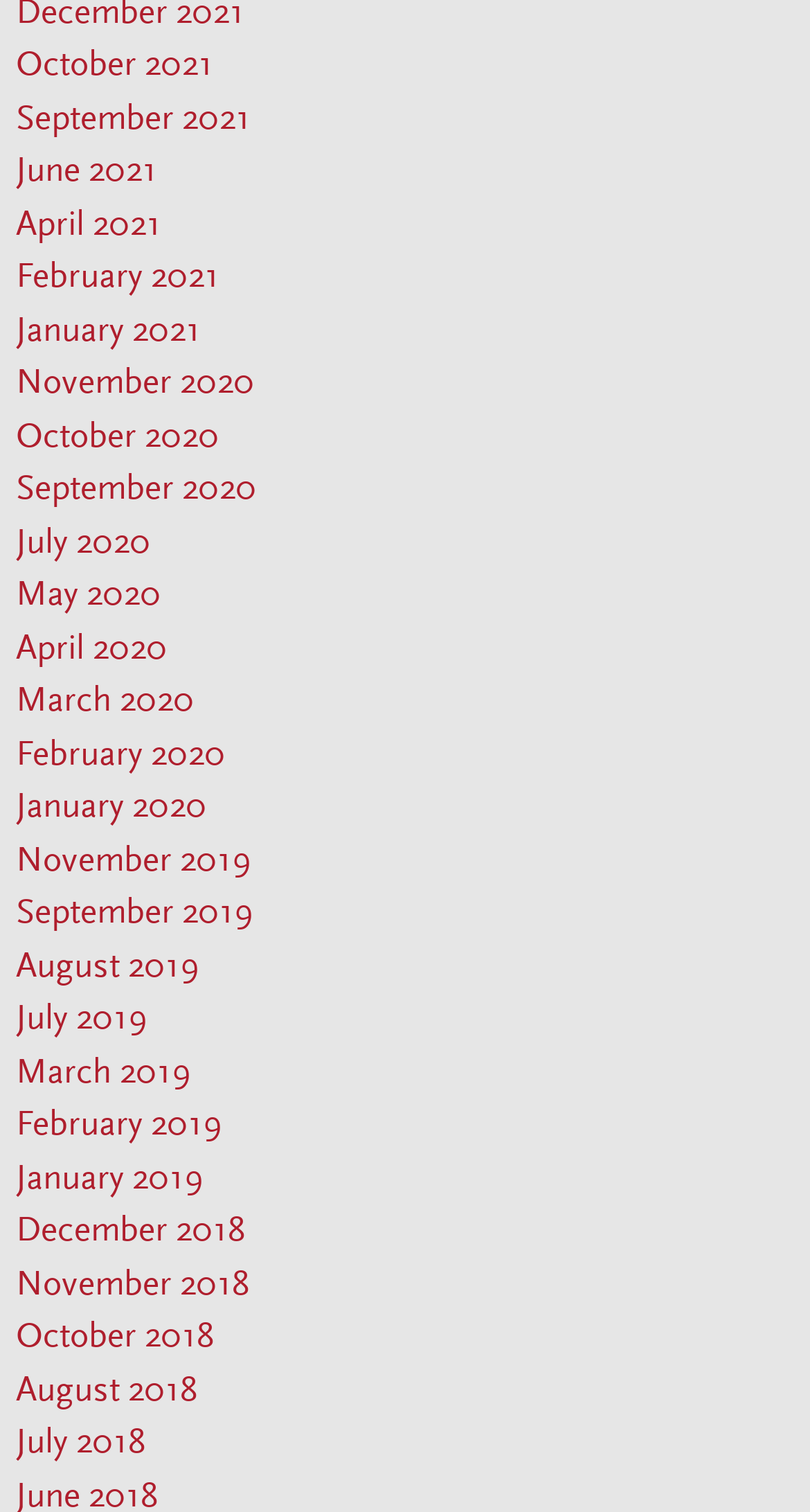Determine the bounding box coordinates of the region I should click to achieve the following instruction: "view September 2020". Ensure the bounding box coordinates are four float numbers between 0 and 1, i.e., [left, top, right, bottom].

[0.02, 0.308, 0.317, 0.336]